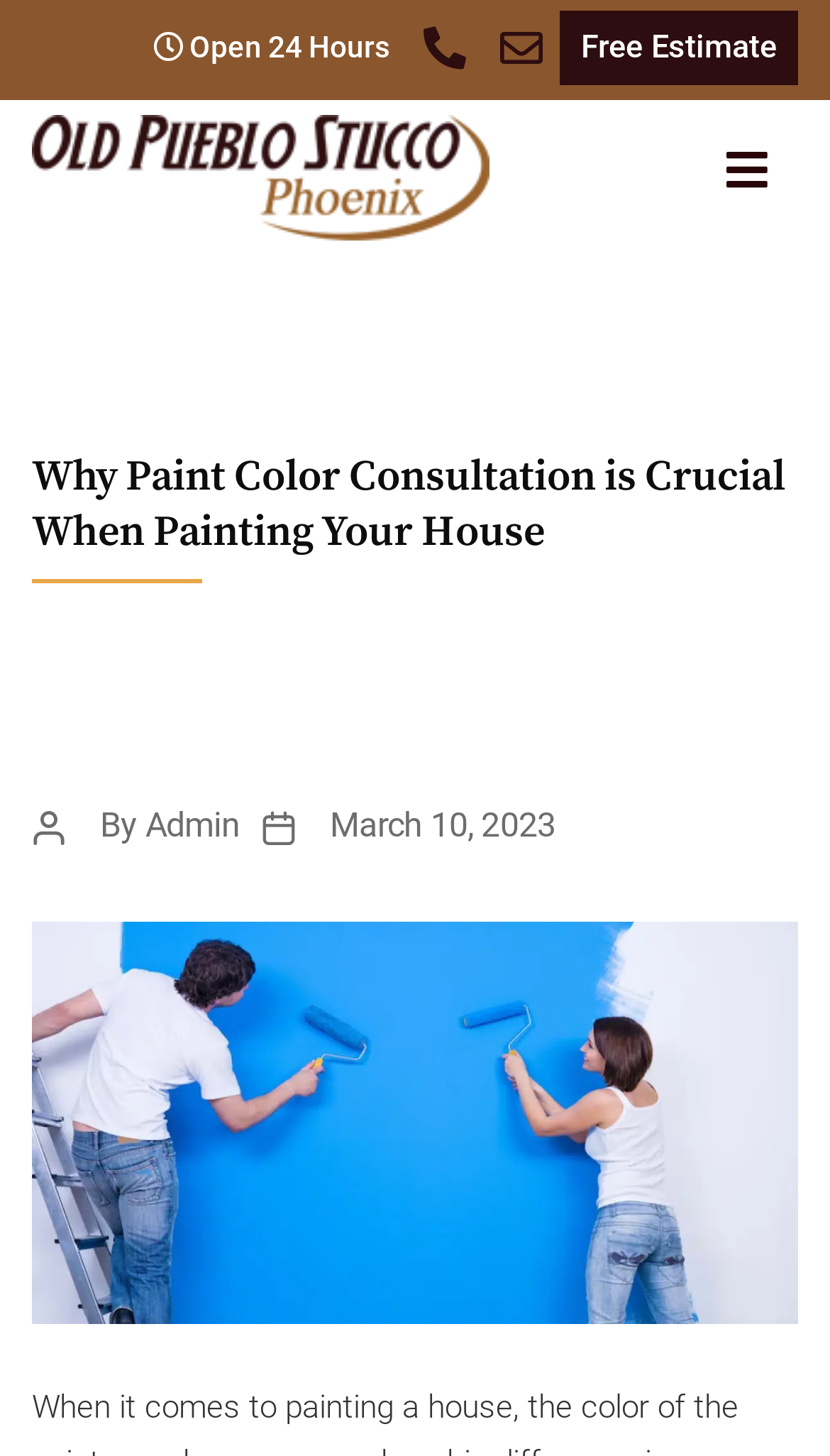Determine the title of the webpage and give its text content.

Why Paint Color Consultation is Crucial When Painting Your House